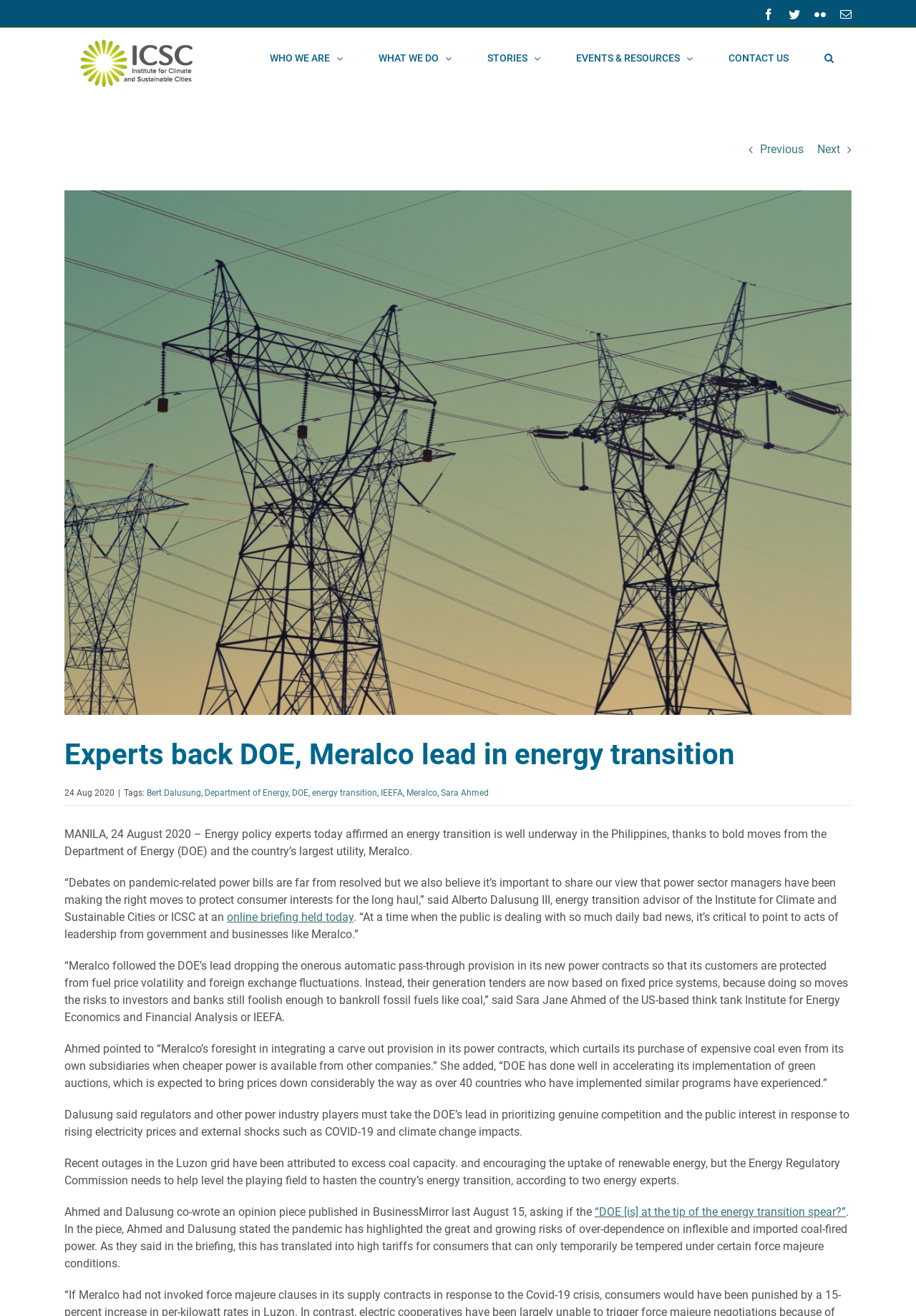Specify the bounding box coordinates of the area to click in order to follow the given instruction: "View company profile."

None